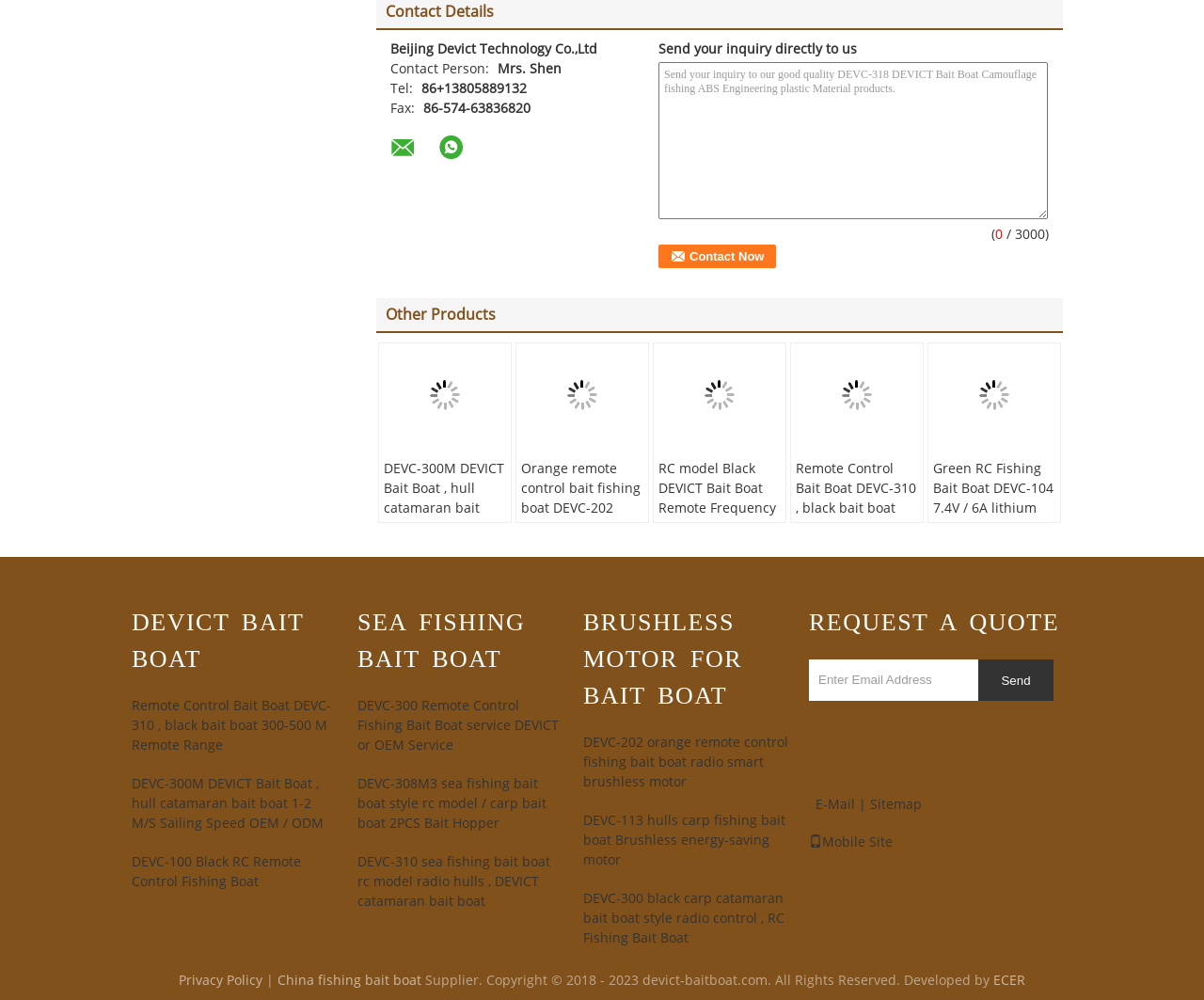What is the contact person's name?
Give a one-word or short phrase answer based on the image.

Mrs. Shen